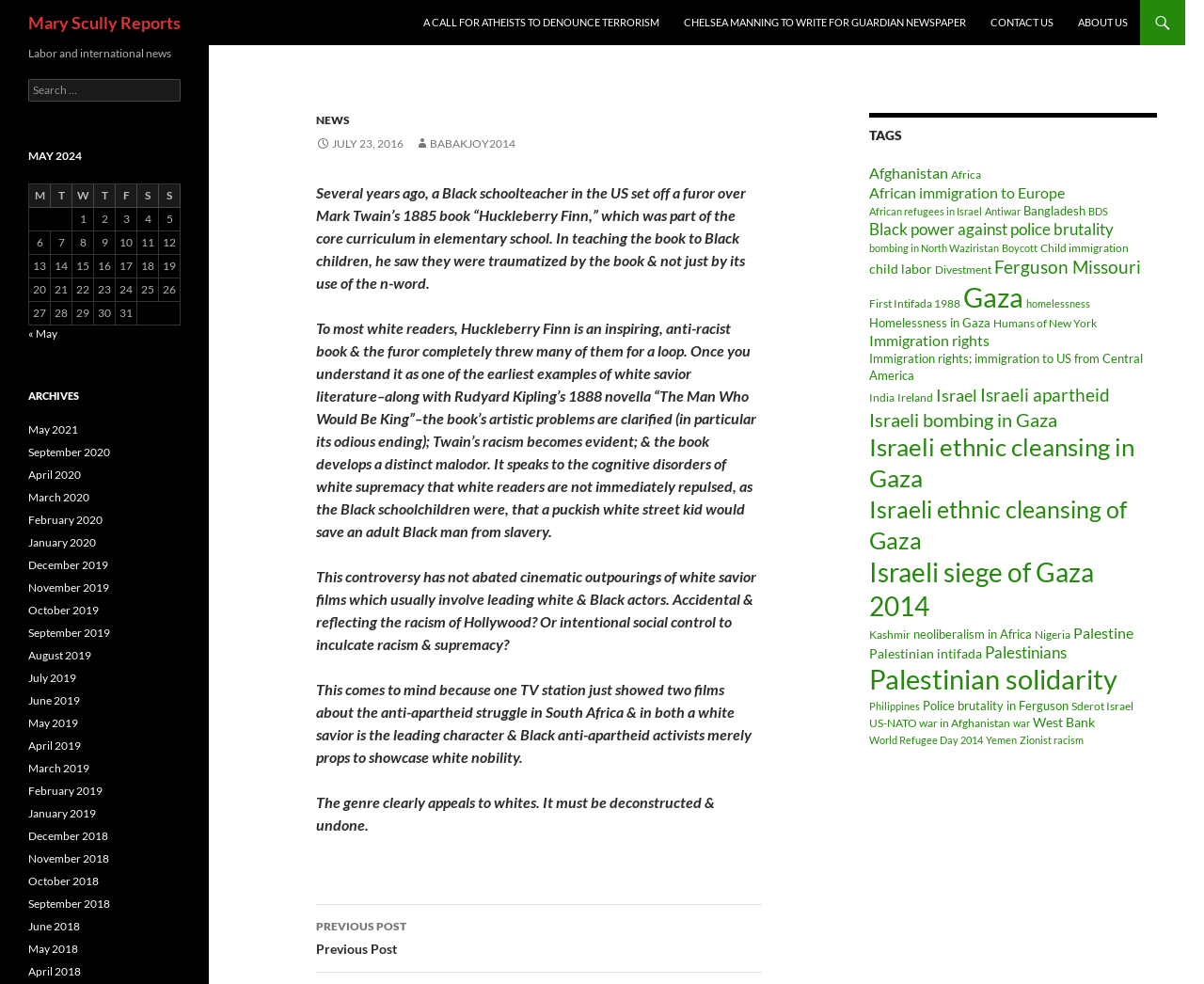Find the bounding box coordinates for the element that must be clicked to complete the instruction: "View the 'TAGS' section". The coordinates should be four float numbers between 0 and 1, indicated as [left, top, right, bottom].

[0.722, 0.115, 0.961, 0.149]